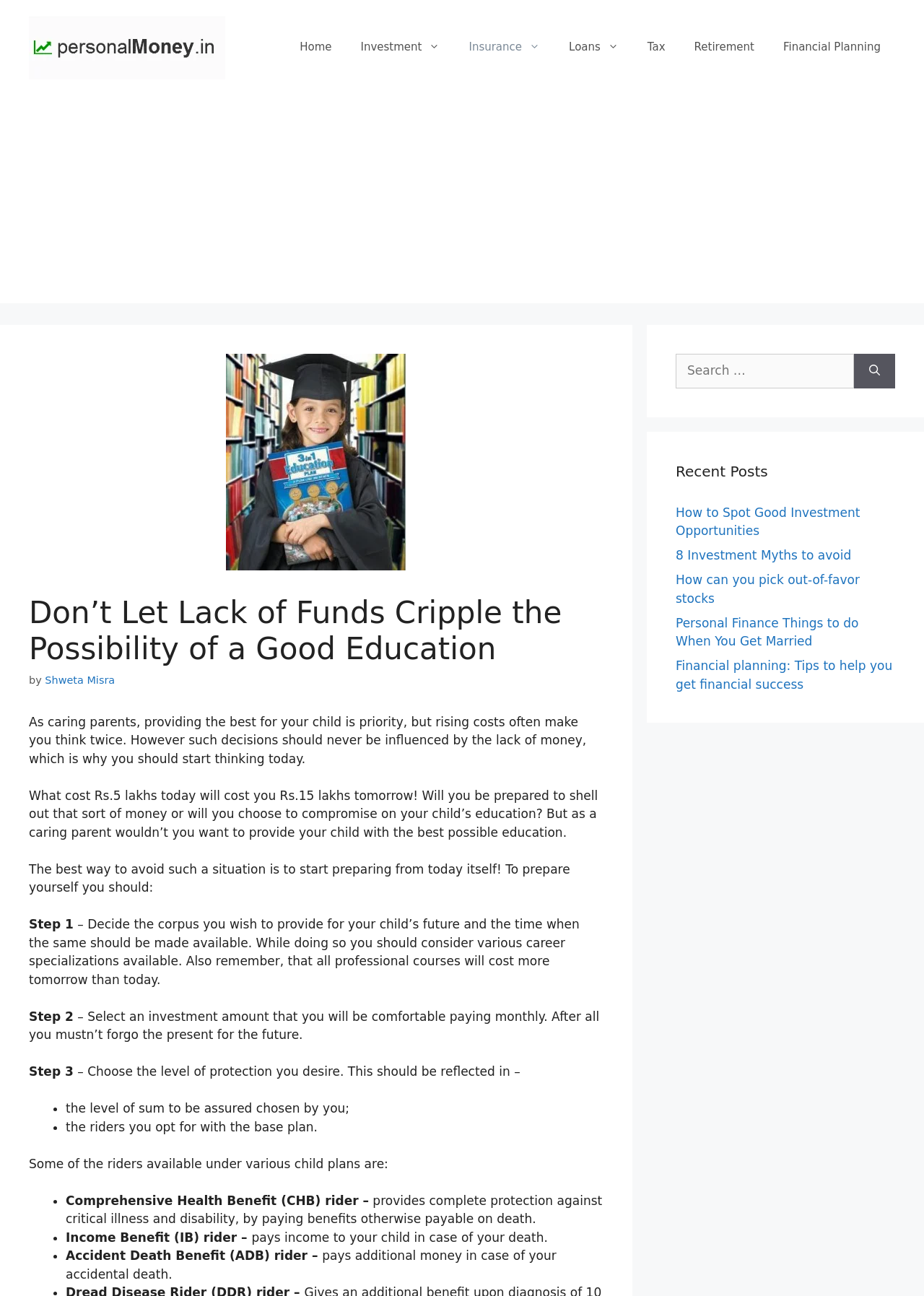How many recent posts are listed on the webpage?
Could you answer the question in a detailed manner, providing as much information as possible?

The webpage has a section titled 'Recent Posts' which lists five recent articles, including 'How to Spot Good Investment Opportunities', '8 Investment Myths to avoid', and three others.